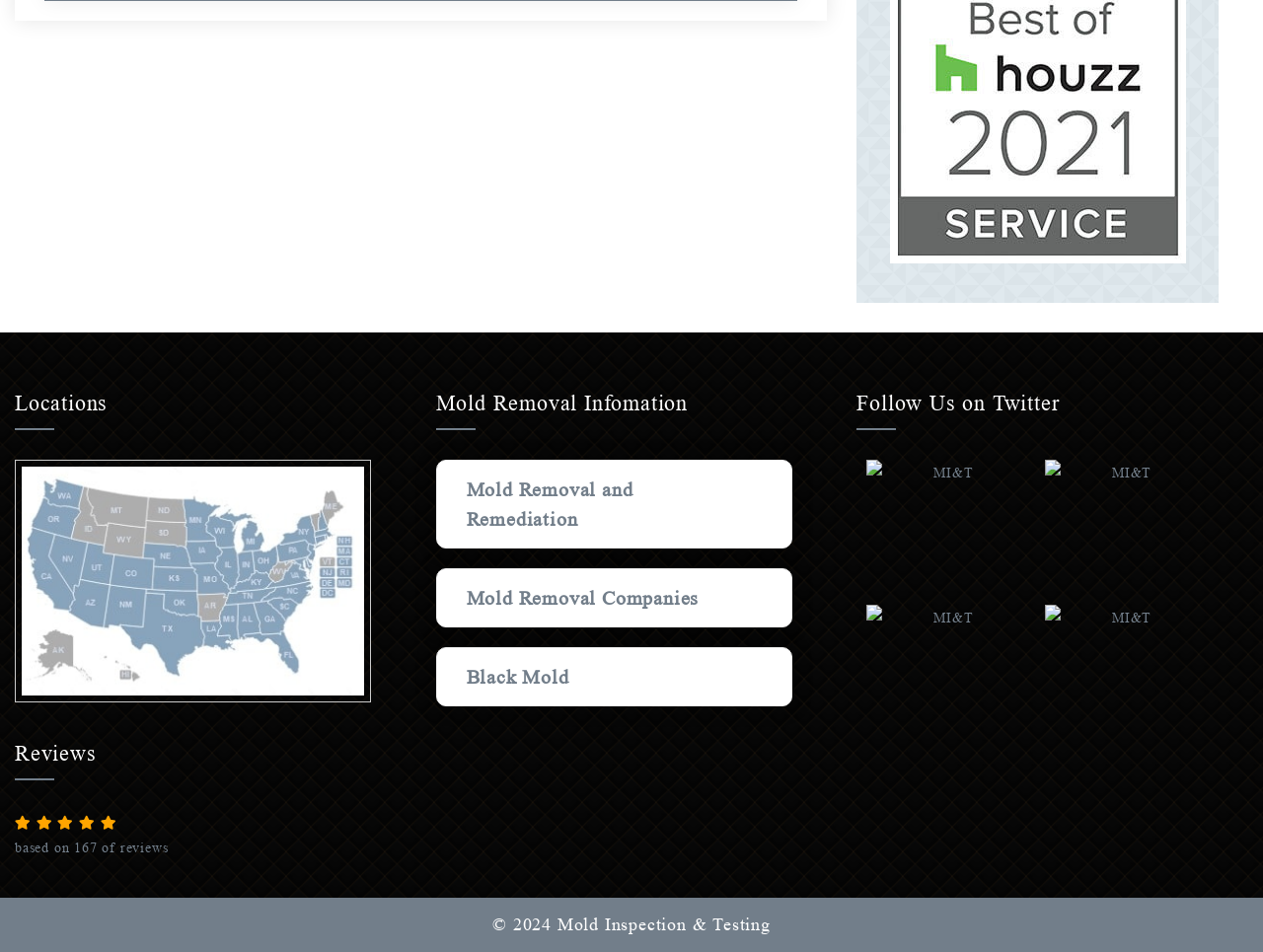What is the name of the company mentioned on the webpage?
Provide an in-depth answer to the question, covering all aspects.

The abbreviation 'MI&T' appears multiple times on the webpage, and the link '© 2024 Mold Inspection & Testing' suggests that this is the name of the company.